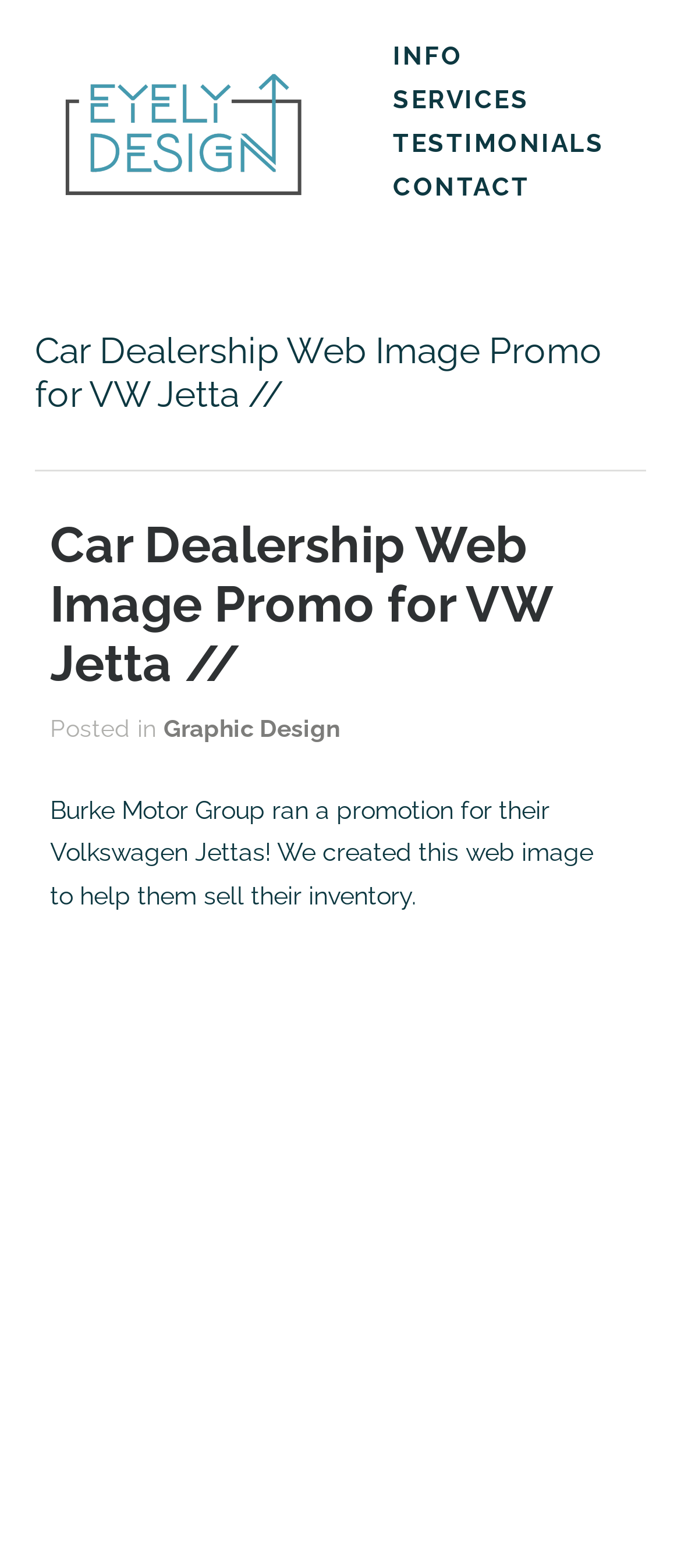Please find the bounding box coordinates (top-left x, top-left y, bottom-right x, bottom-right y) in the screenshot for the UI element described as follows: alt="Eyely Design"

[0.077, 0.045, 0.462, 0.131]